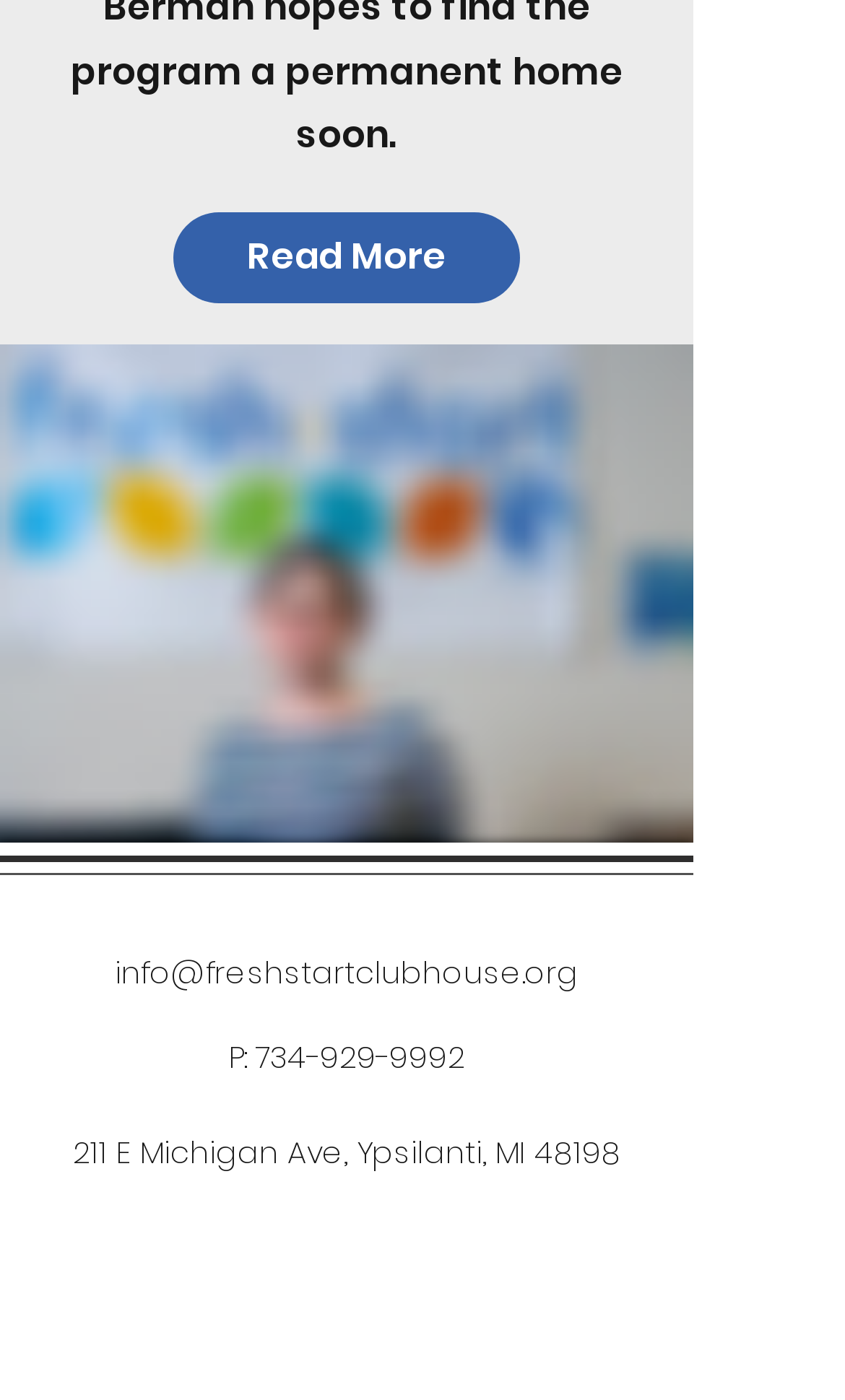Kindly respond to the following question with a single word or a brief phrase: 
What is the address?

211 E Michigan Ave, Ypsilanti, MI 48198